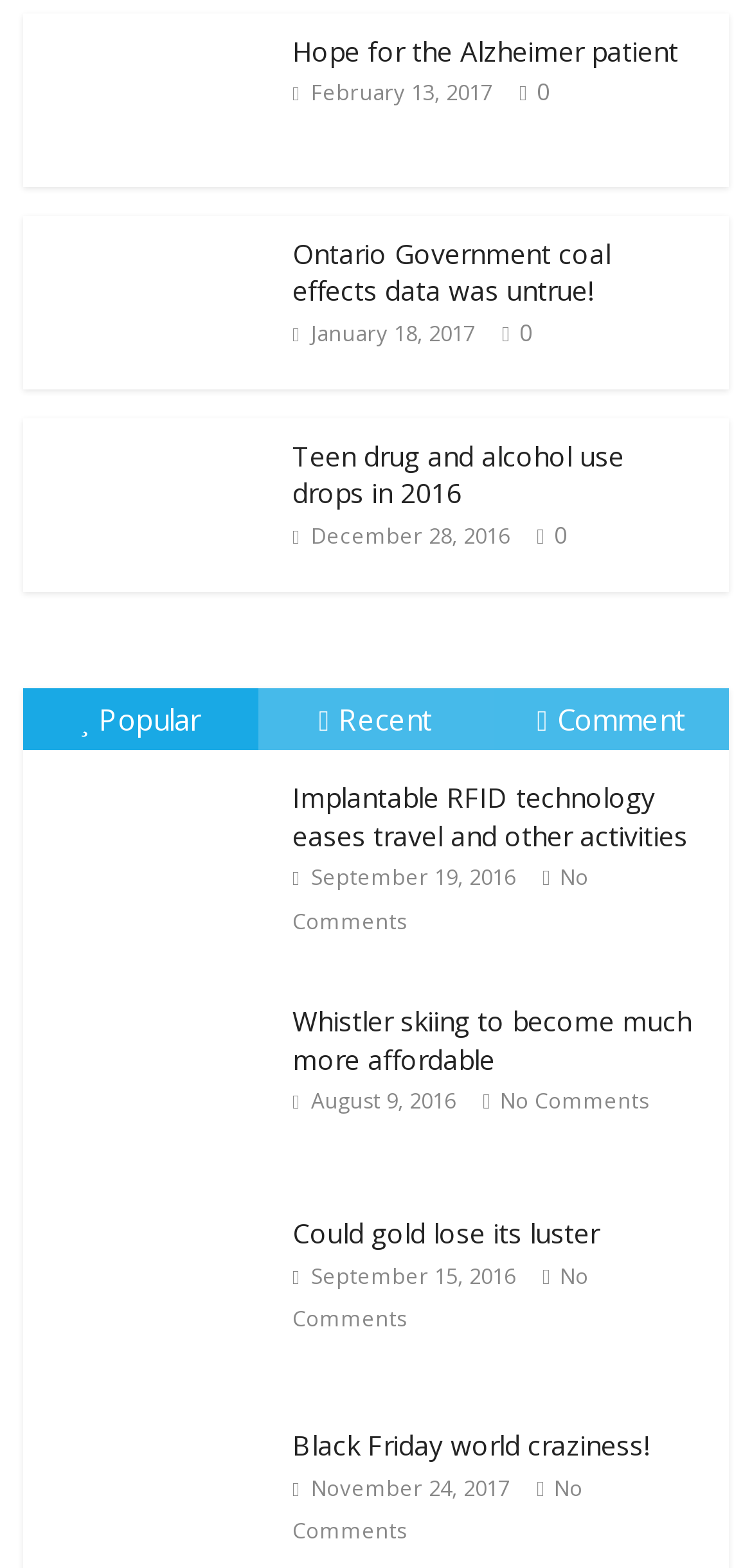Determine the bounding box of the UI component based on this description: "No Comments". The bounding box coordinates should be four float values between 0 and 1, i.e., [left, top, right, bottom].

[0.389, 0.939, 0.775, 0.985]